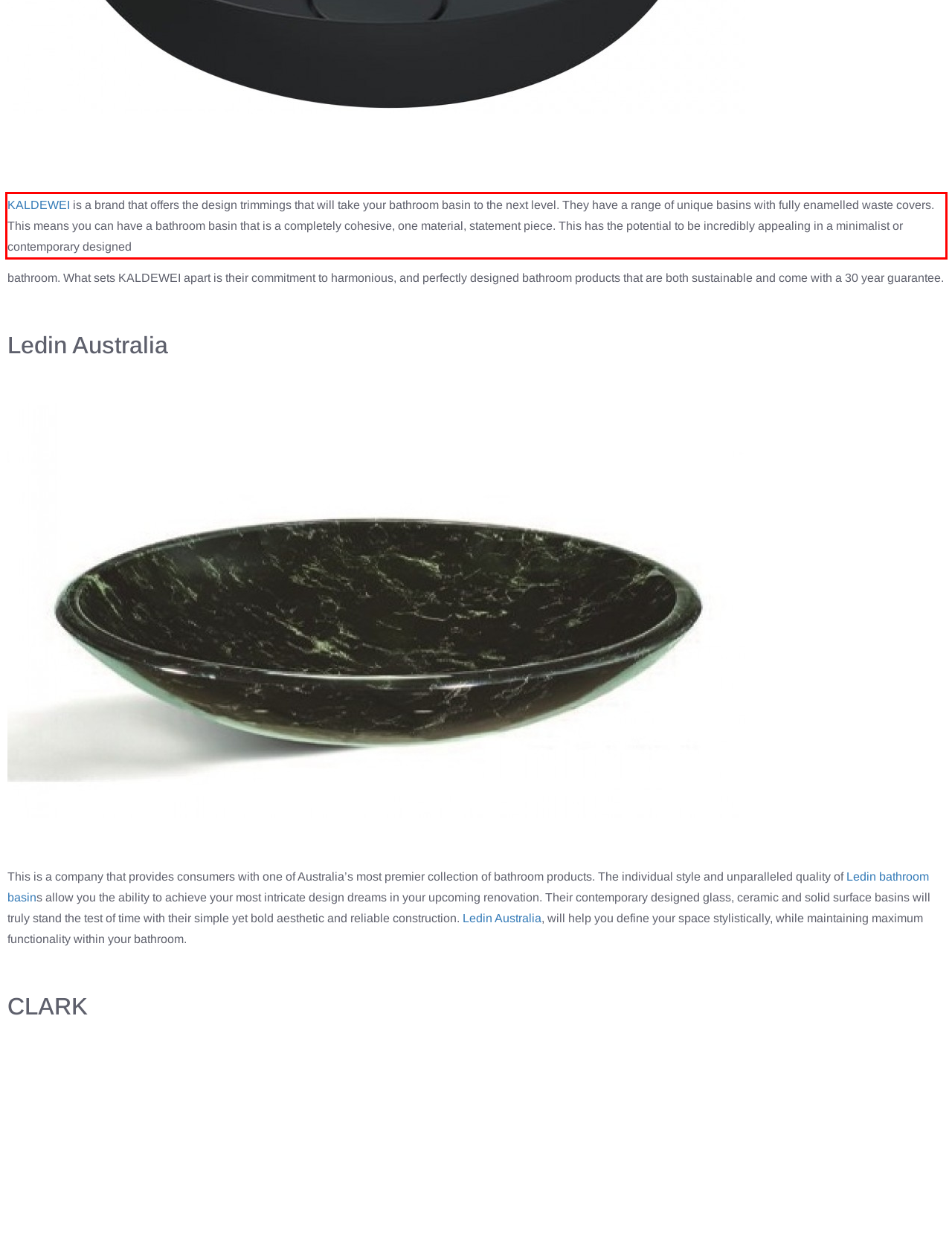Please examine the screenshot of the webpage and read the text present within the red rectangle bounding box.

KALDEWEI is a brand that offers the design trimmings that will take your bathroom basin to the next level. They have a range of unique basins with fully enamelled waste covers. This means you can have a bathroom basin that is a completely cohesive, one material, statement piece. This has the potential to be incredibly appealing in a minimalist or contemporary designed